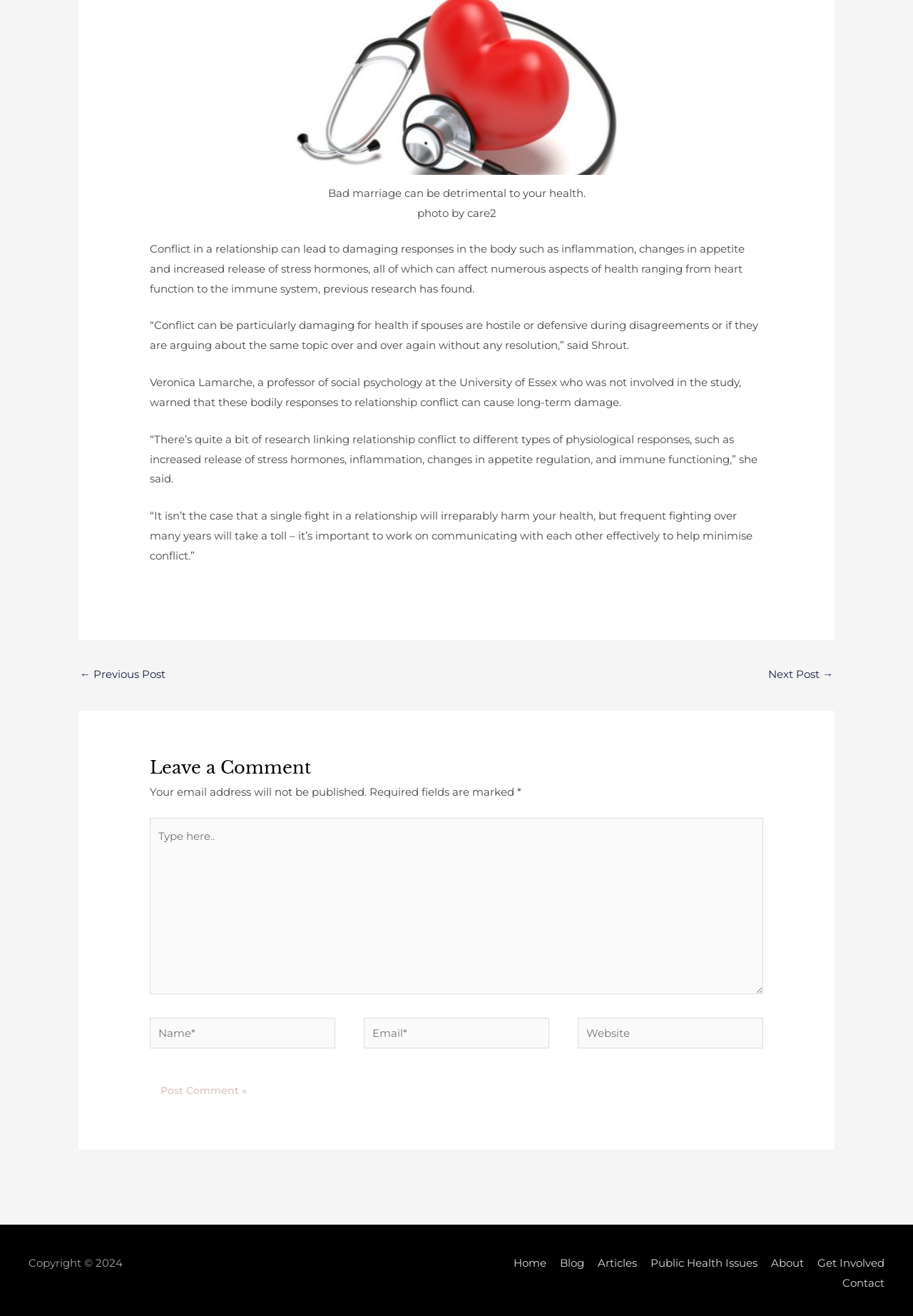Using the details from the image, please elaborate on the following question: What is the purpose of the comment section?

The comment section is provided at the end of the article, allowing readers to share their thoughts and opinions on the topic. It requires users to enter their name, email, and website (optional) before submitting their comment.